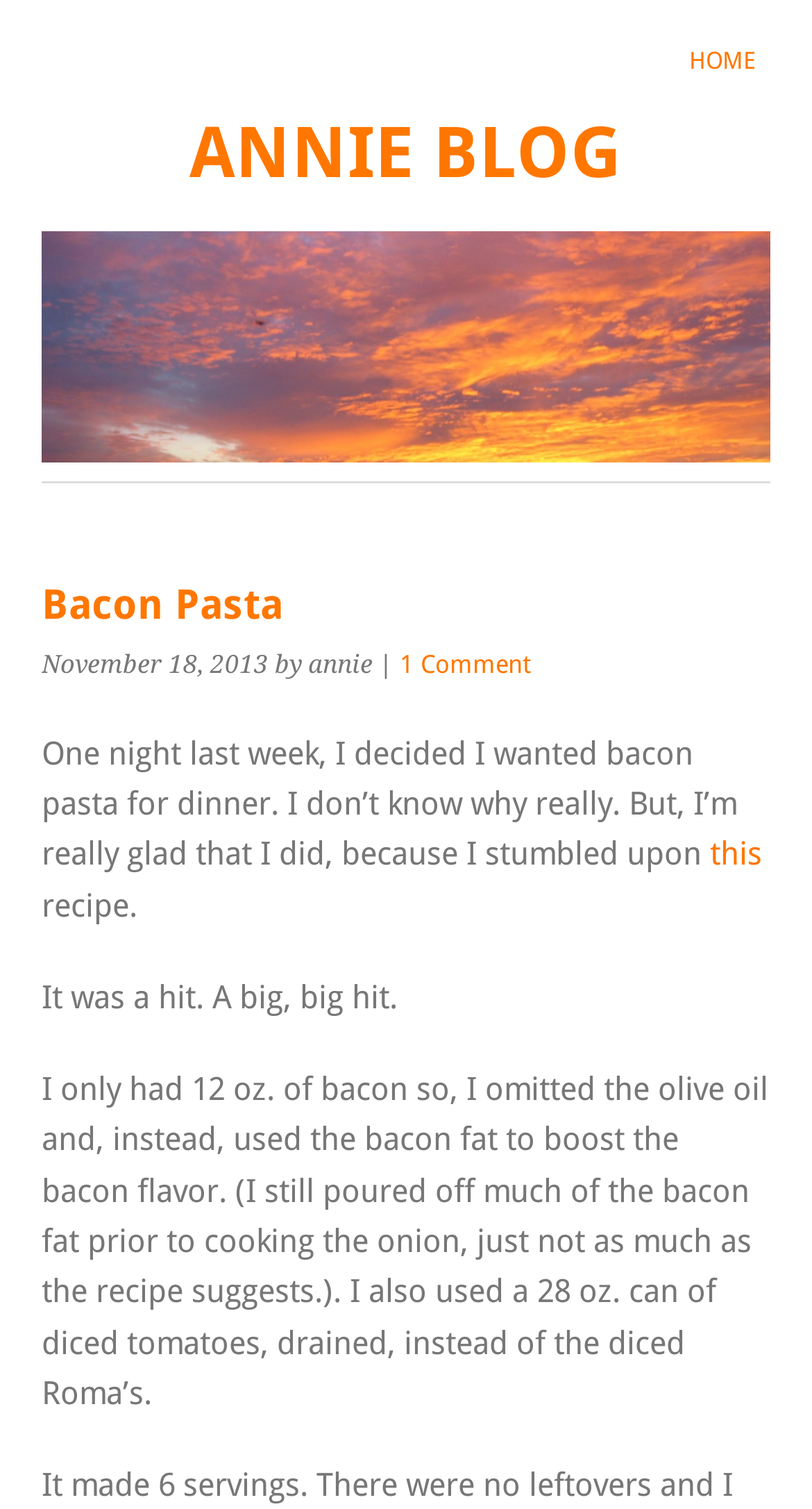Create a detailed narrative describing the layout and content of the webpage.

The webpage is about a blog post titled "Bacon Pasta" by Annie. At the top right corner, there is a link to the "HOME" page. Below it, there is a group of elements with a heading "ANNIE BLOG" and a link to the same title. 

On the left side, there is a header section with a heading "Bacon Pasta" and a subheading with the date "November 18, 2013" and the author's name "by annie". Below the header, there is a paragraph of text describing how the author decided to make bacon pasta for dinner and stumbled upon a recipe. The text also contains a link to "this" recipe.

Following the paragraph, there is another paragraph of text describing the success of the recipe and the modifications the author made to it, such as using bacon fat instead of olive oil and a different type of diced tomatoes.